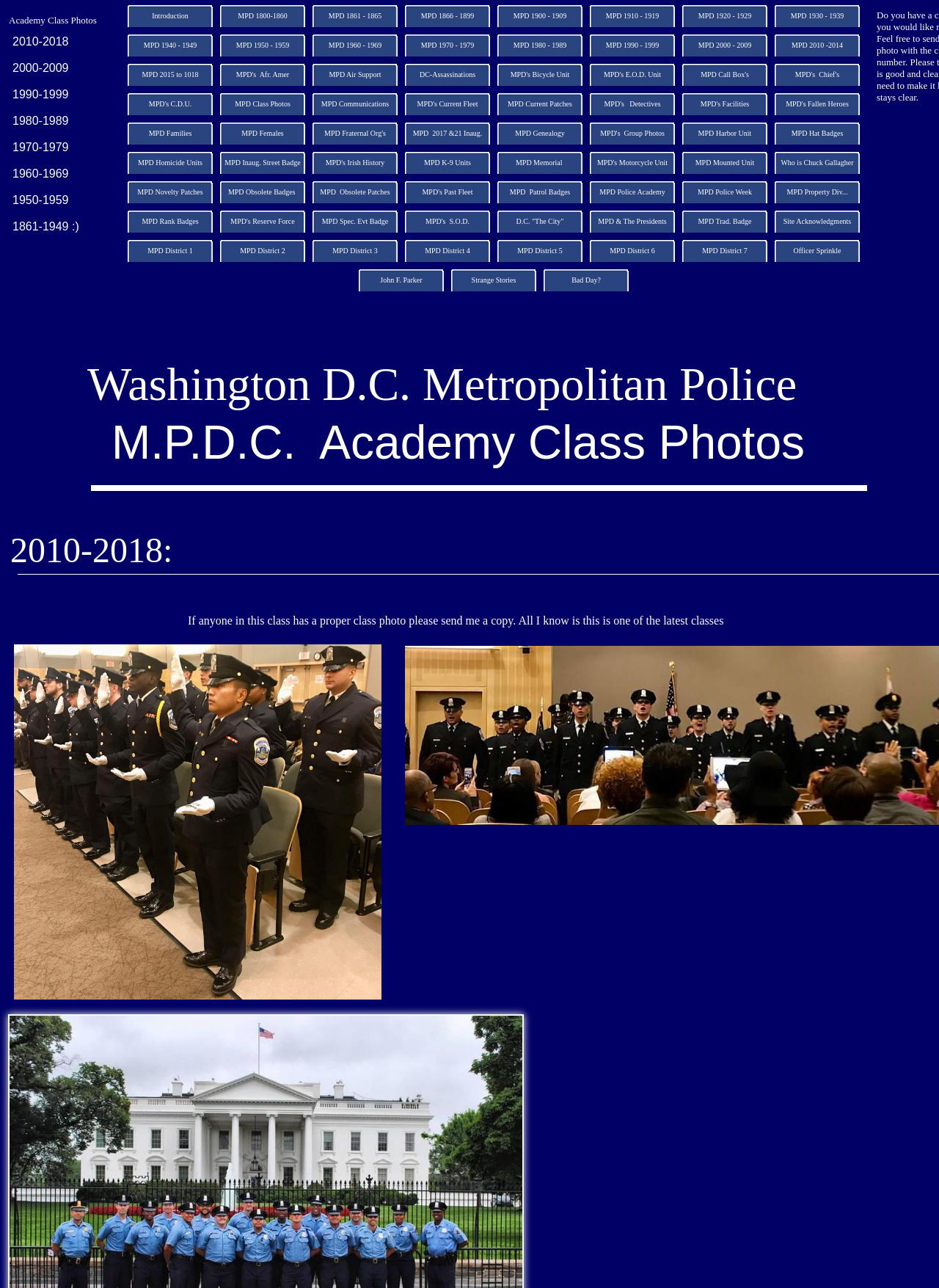How many rows of links are there?
Use the information from the screenshot to give a comprehensive response to the question.

I counted the number of LayoutTableRow elements that contain links. There are 3 rows of links.